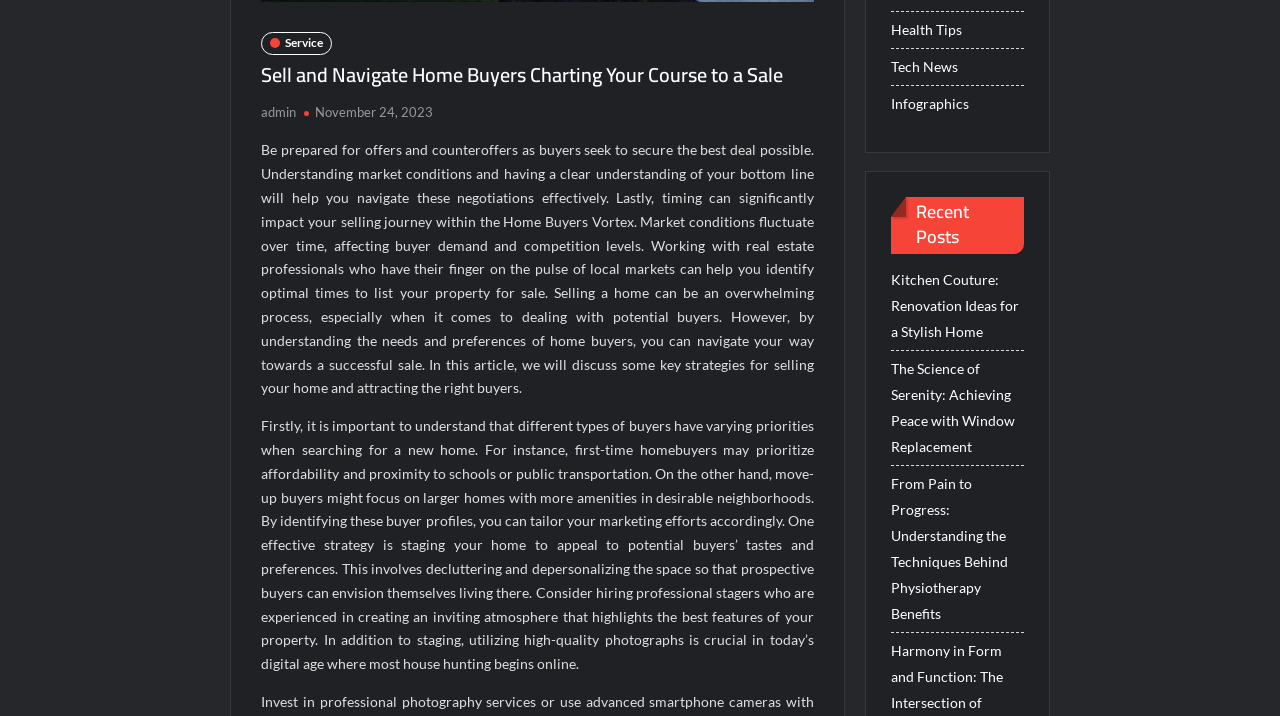Give the bounding box coordinates for the element described as: "Merhaba dünya!".

None